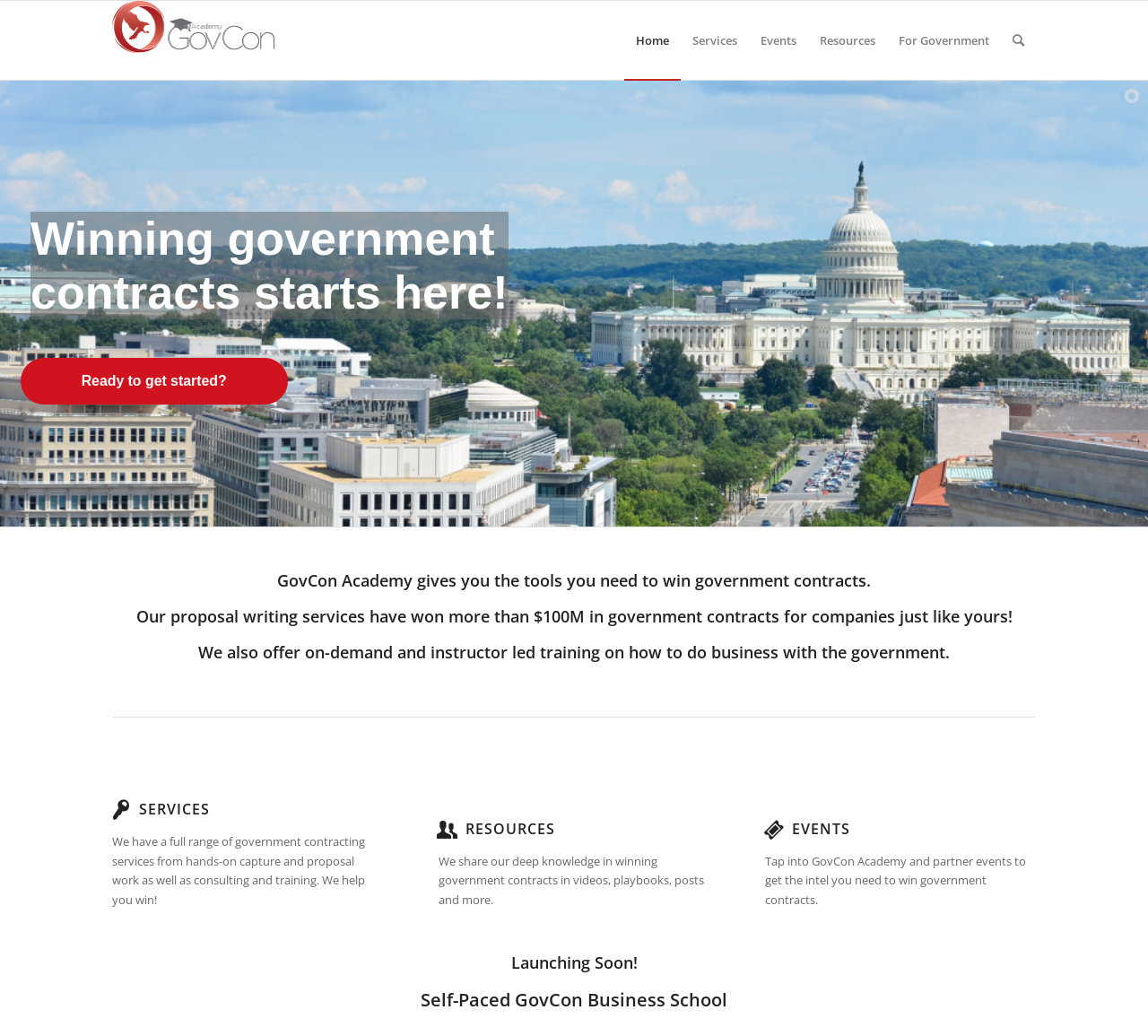Identify the bounding box coordinates of the clickable region to carry out the given instruction: "Click on the 'SERVICES' link".

[0.121, 0.772, 0.183, 0.791]